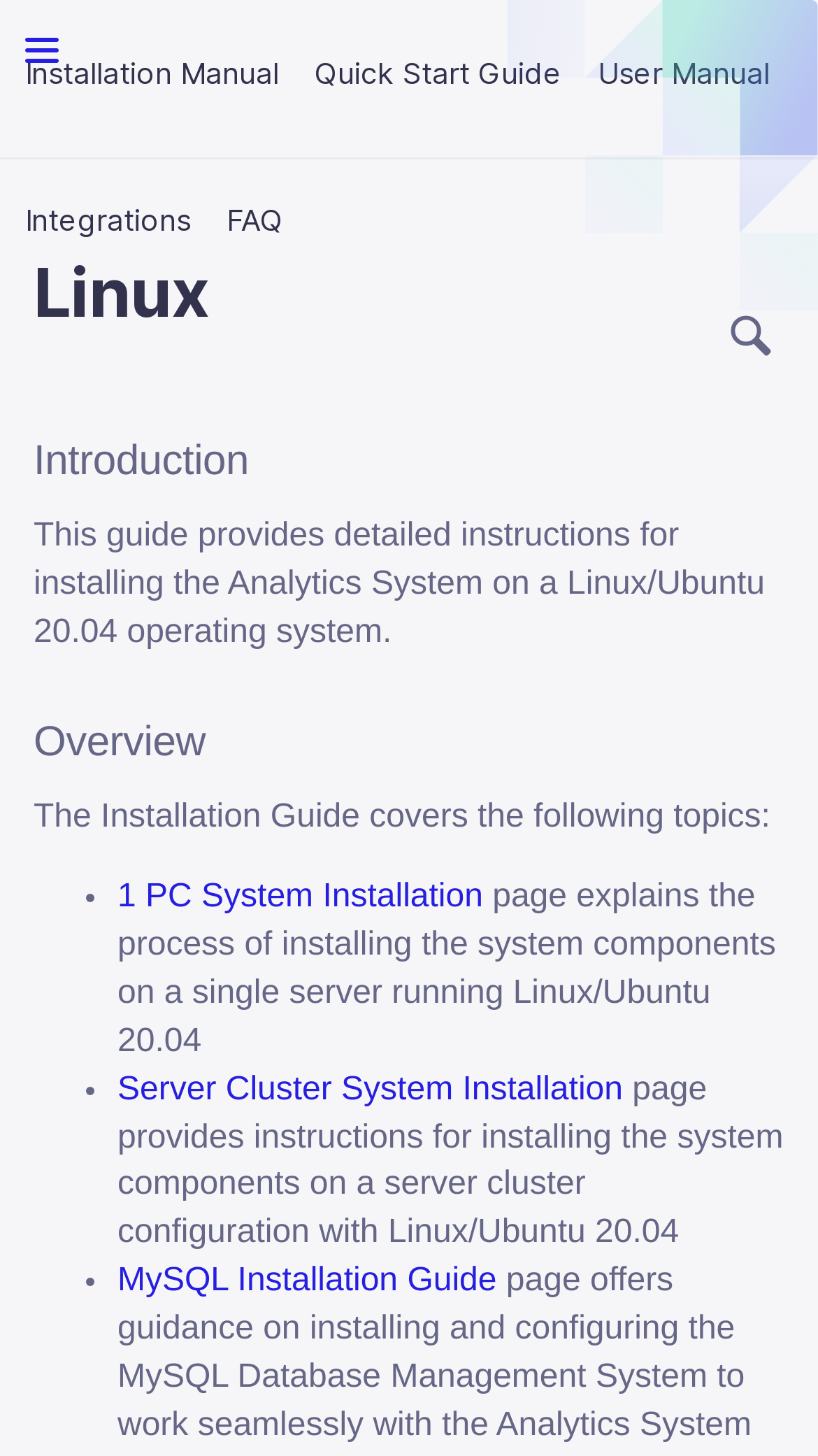Given the content of the image, can you provide a detailed answer to the question?
What operating system is required for the Analytics System?

I read the static text 'This guide provides detailed instructions for installing the Analytics System on a Linux/Ubuntu 20.04 operating system.' and found that the required operating system is Linux/Ubuntu 20.04.